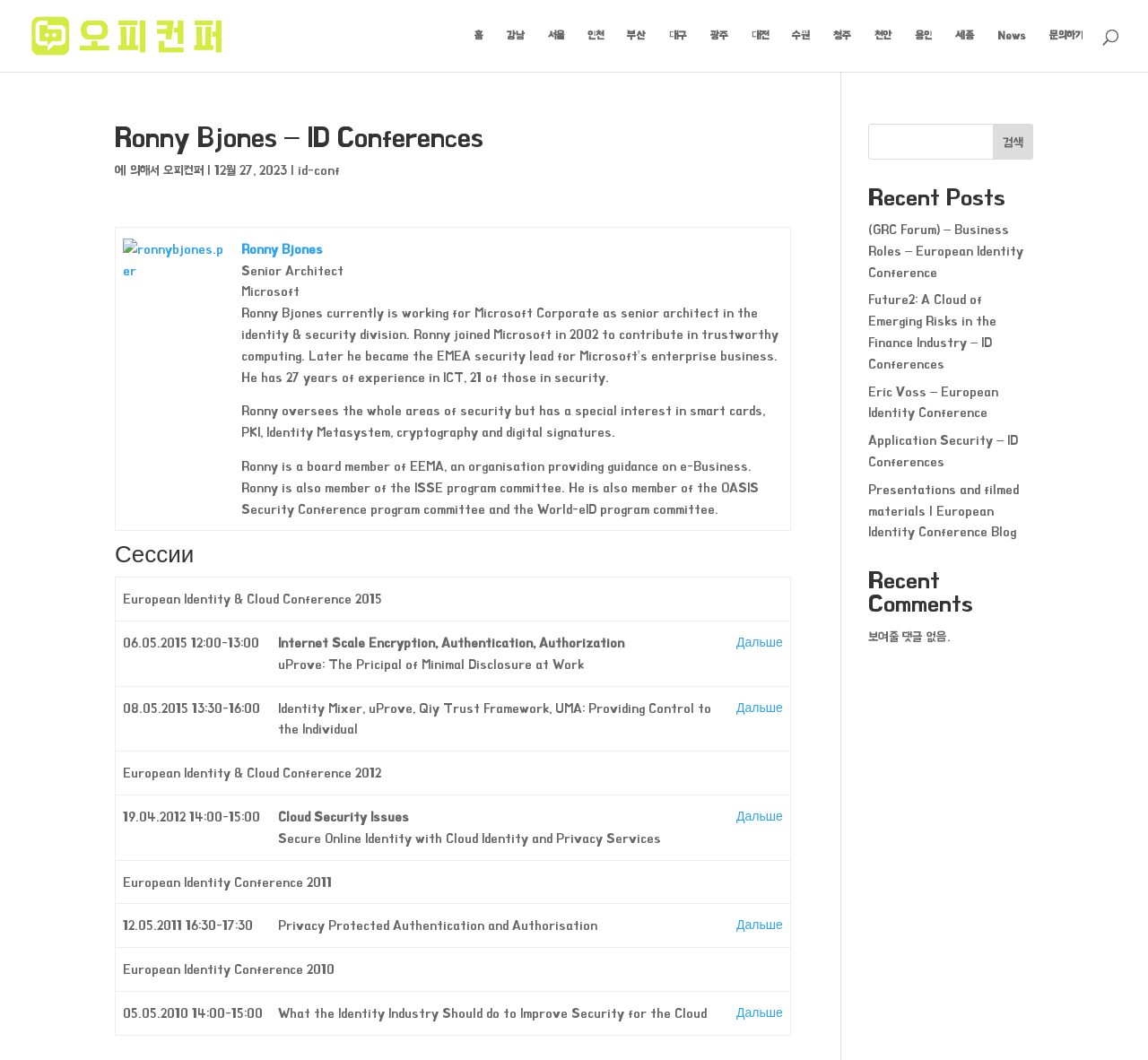Determine the bounding box coordinates for the element that should be clicked to follow this instruction: "read the blog". The coordinates should be given as four float numbers between 0 and 1, in the format [left, top, right, bottom].

None